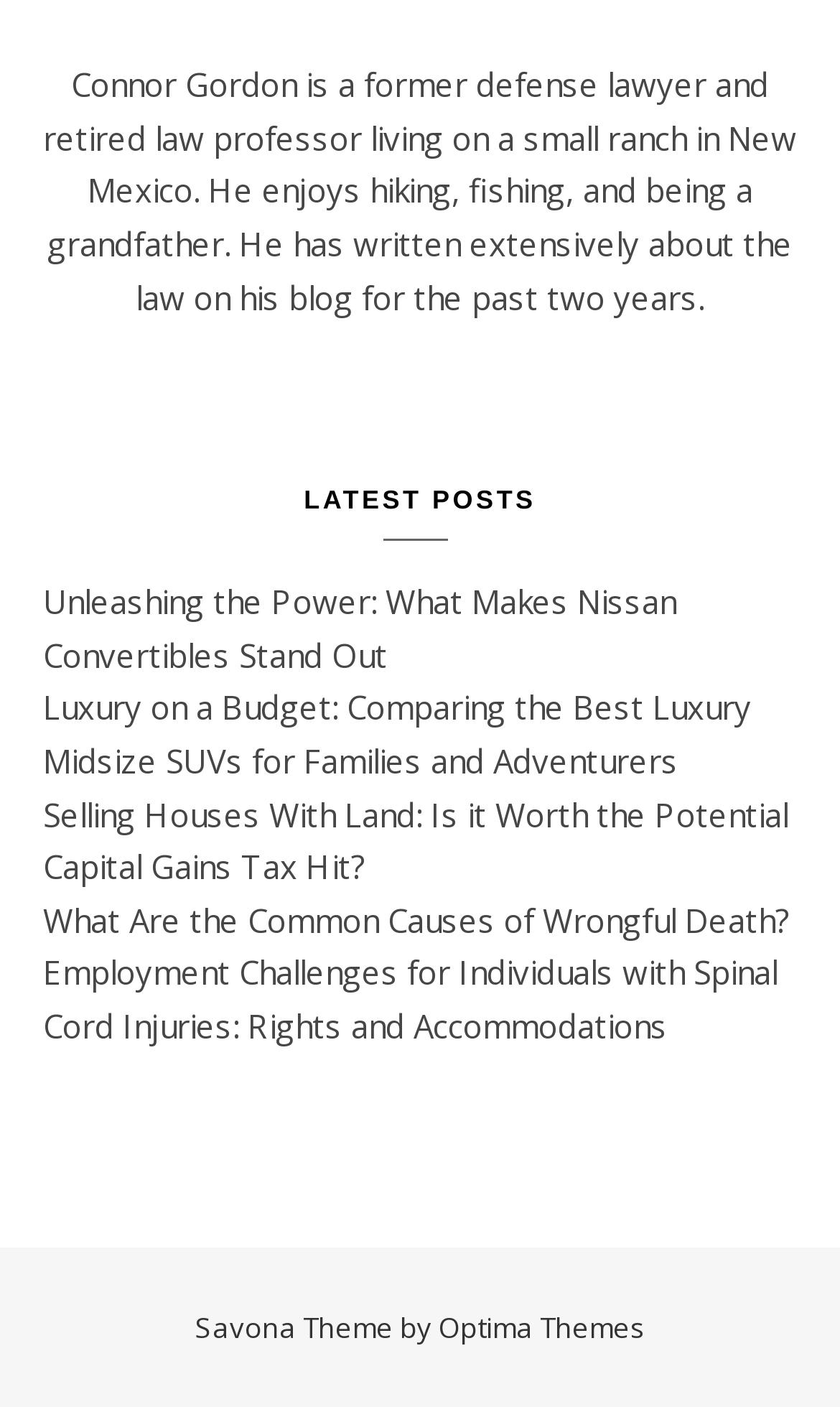Use a single word or phrase to respond to the question:
What is Connor Gordon's hobby?

hiking